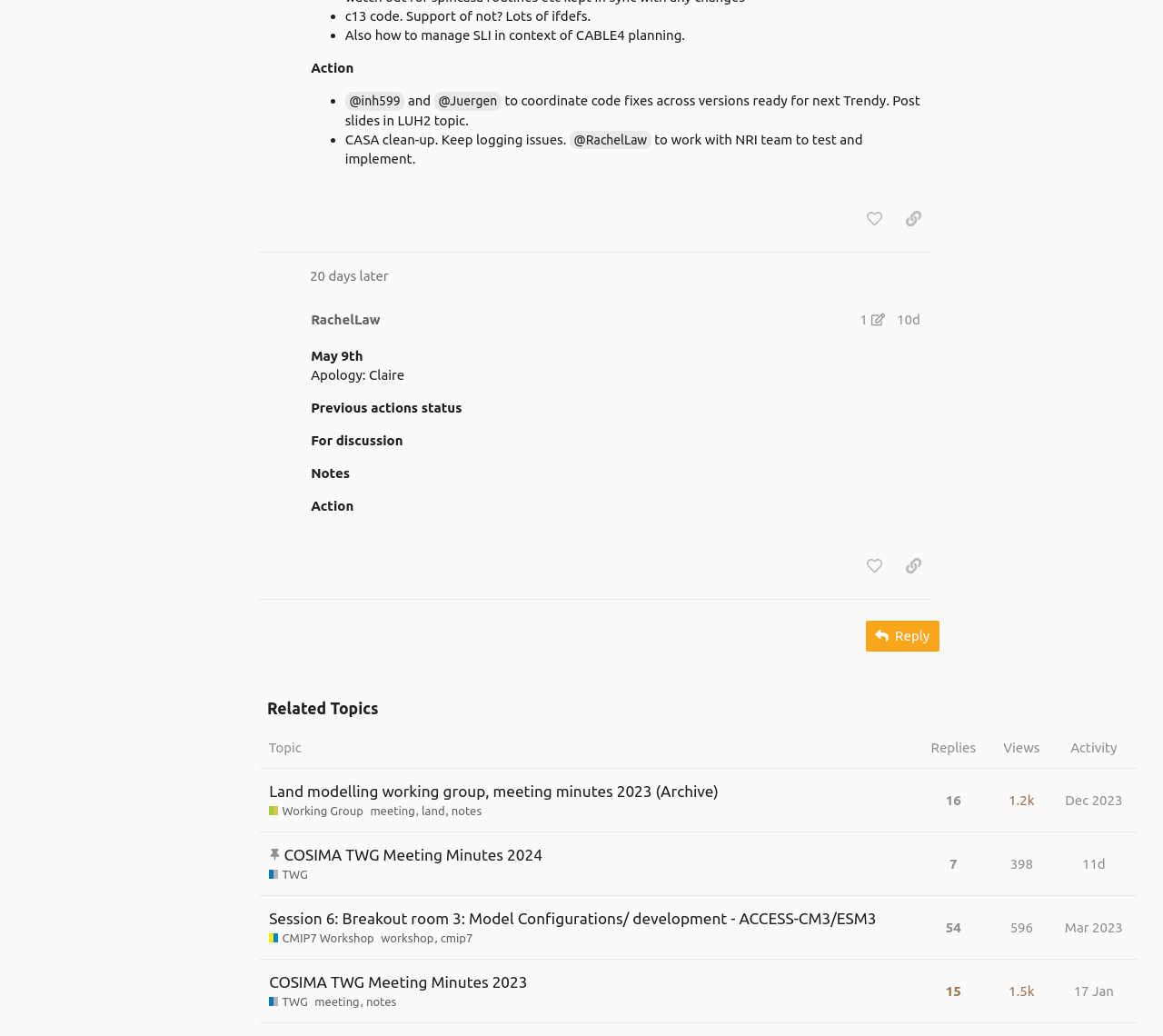Please respond in a single word or phrase: 
How many views does the topic 'Land modelling working group, meeting minutes 2023' have?

1.2k